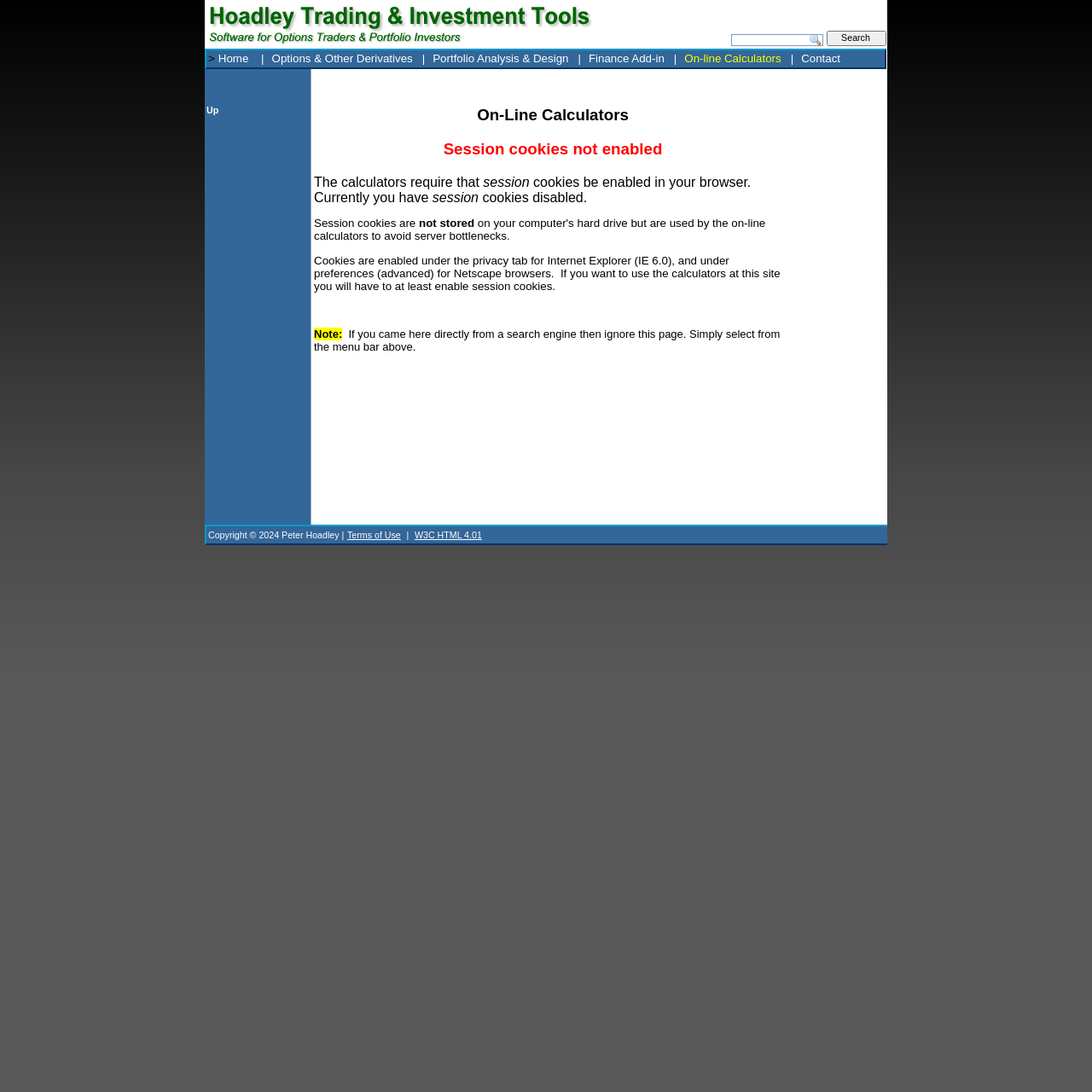Please determine the bounding box coordinates of the area that needs to be clicked to complete this task: 'Go to Options & Other Derivatives'. The coordinates must be four float numbers between 0 and 1, formatted as [left, top, right, bottom].

[0.247, 0.046, 0.382, 0.061]